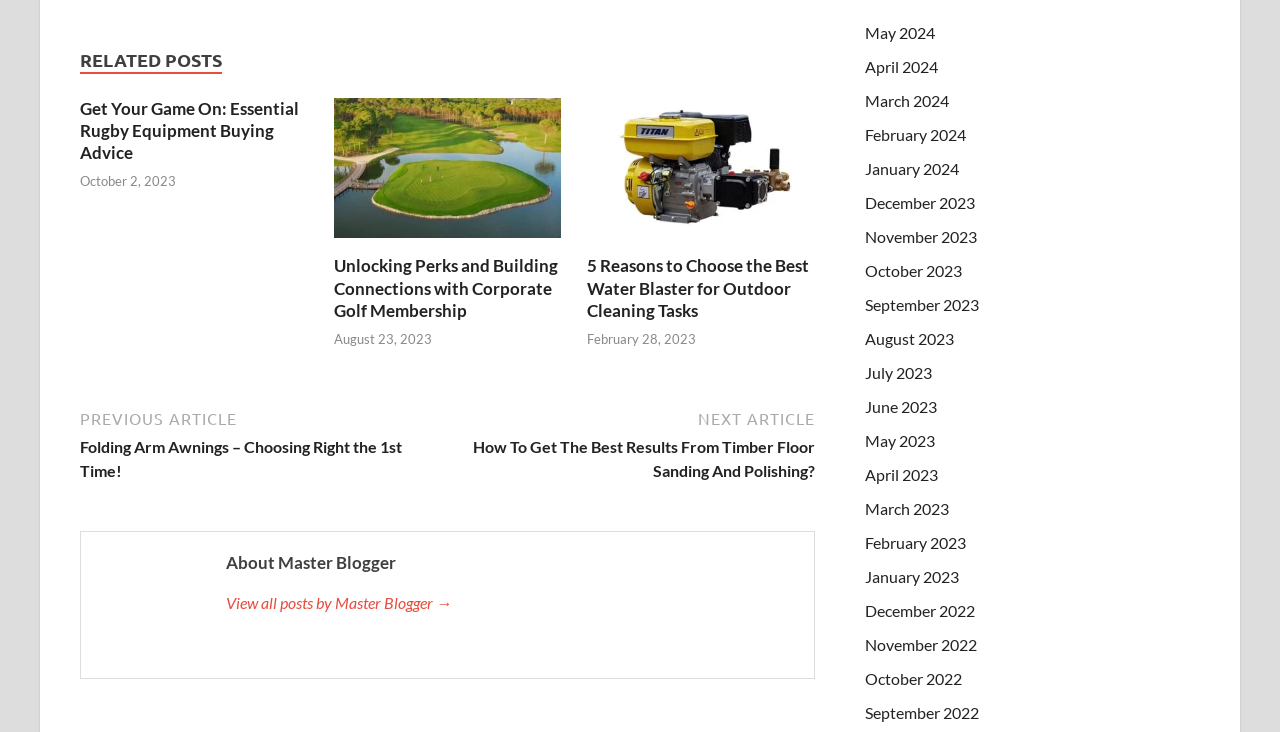Respond with a single word or phrase to the following question: What is the title of the first related post?

Get Your Game On: Essential Rugby Equipment Buying Advice